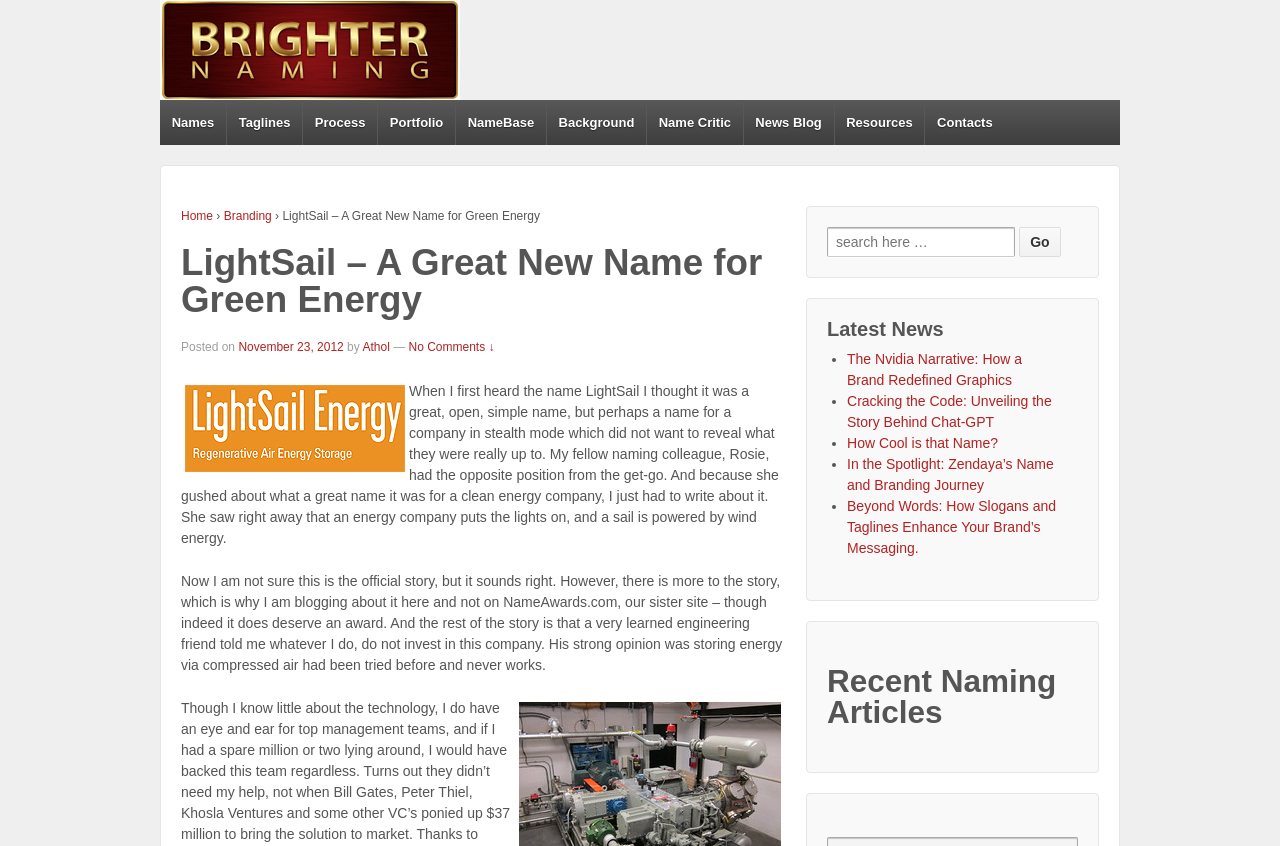What is the topic of the article?
Please provide a single word or phrase answer based on the image.

Naming a green energy company